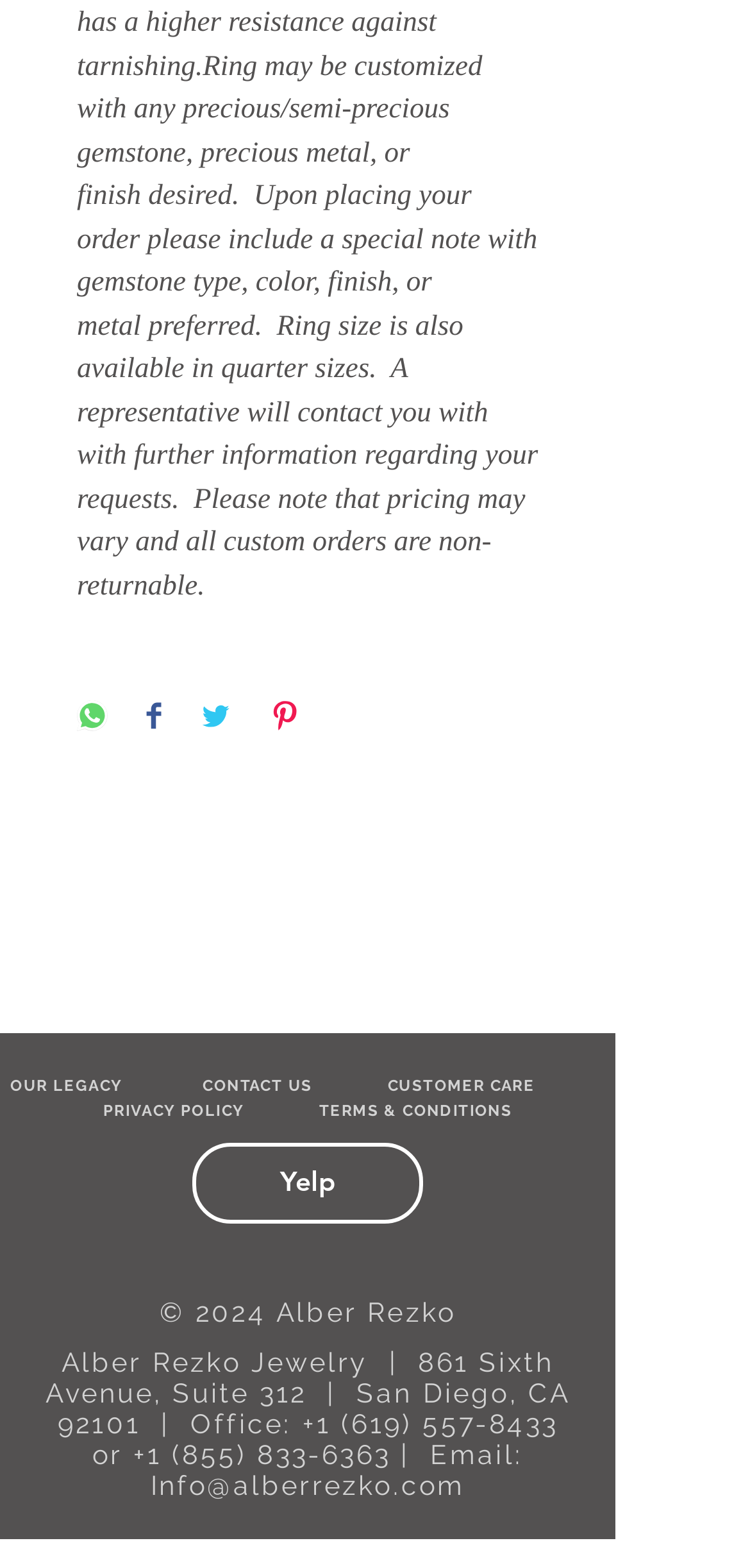Identify the bounding box for the UI element described as: "Info@alberrezko.com". The coordinates should be four float numbers between 0 and 1, i.e., [left, top, right, bottom].

[0.2, 0.937, 0.62, 0.957]